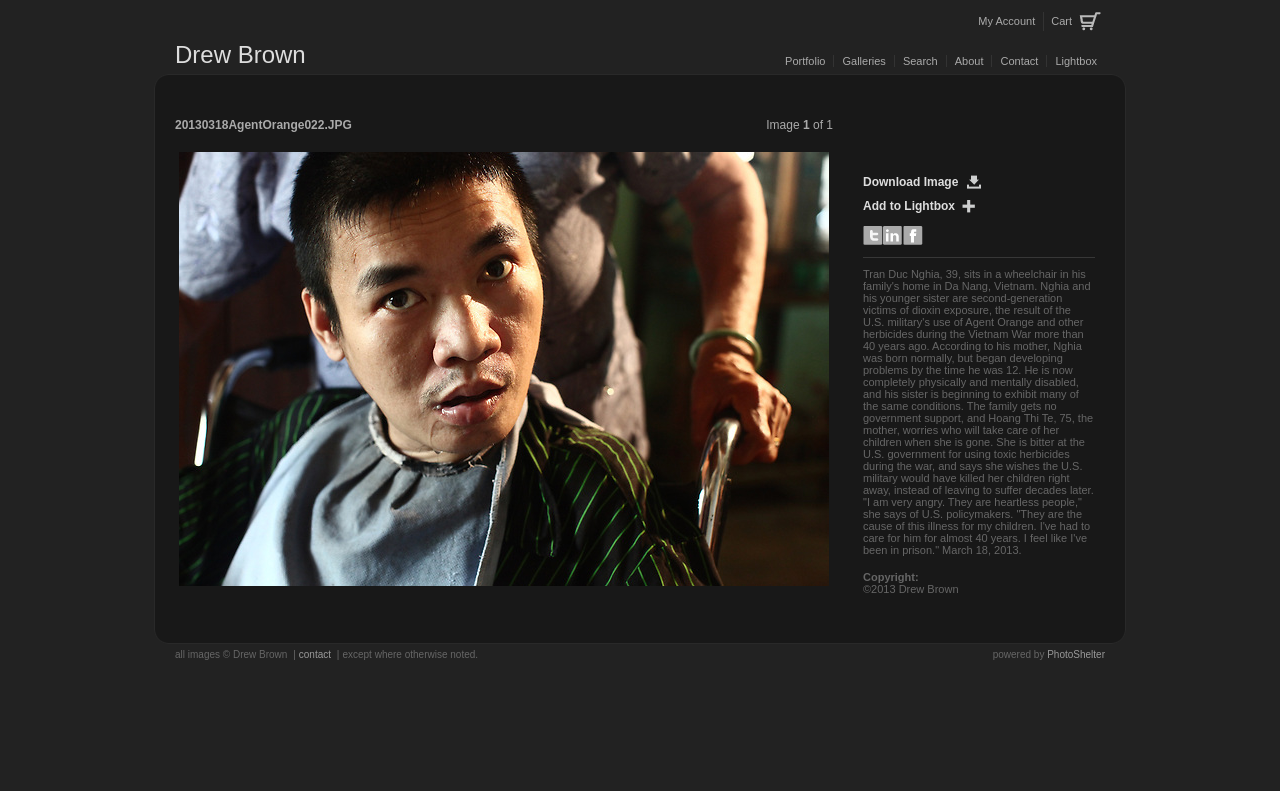Please determine the bounding box coordinates of the section I need to click to accomplish this instruction: "Click on the 'My Account' link".

[0.761, 0.019, 0.812, 0.034]